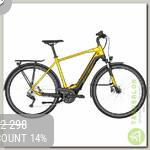Based on the image, please elaborate on the answer to the following question:
What is the discount percentage on the bike?

The promotional offer is highlighted by a noticeable discount of 14% on the original price of the bike, making it an attractive deal for potential buyers.